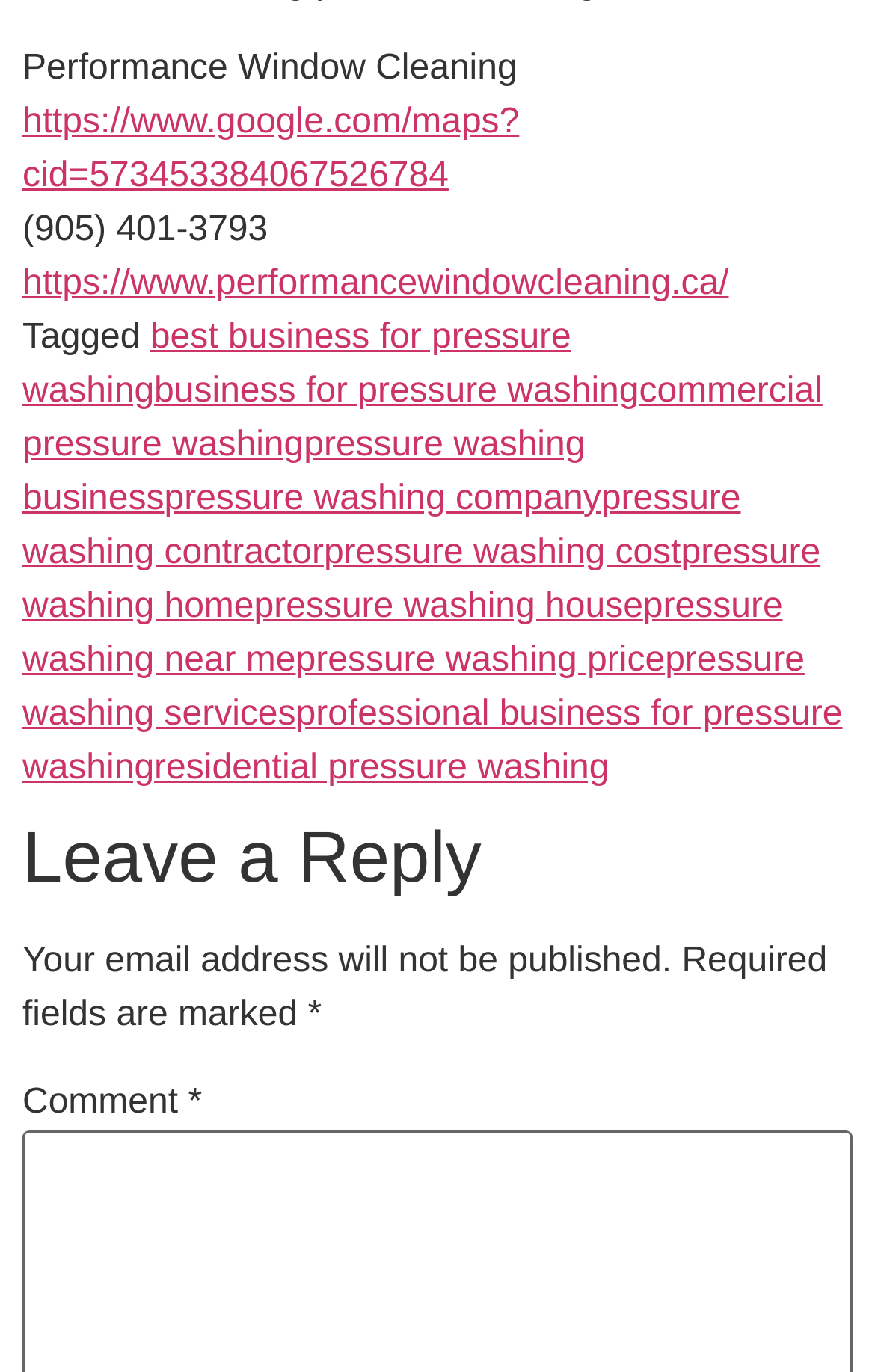Please find the bounding box coordinates of the section that needs to be clicked to achieve this instruction: "leave a reply".

[0.026, 0.593, 0.974, 0.656]